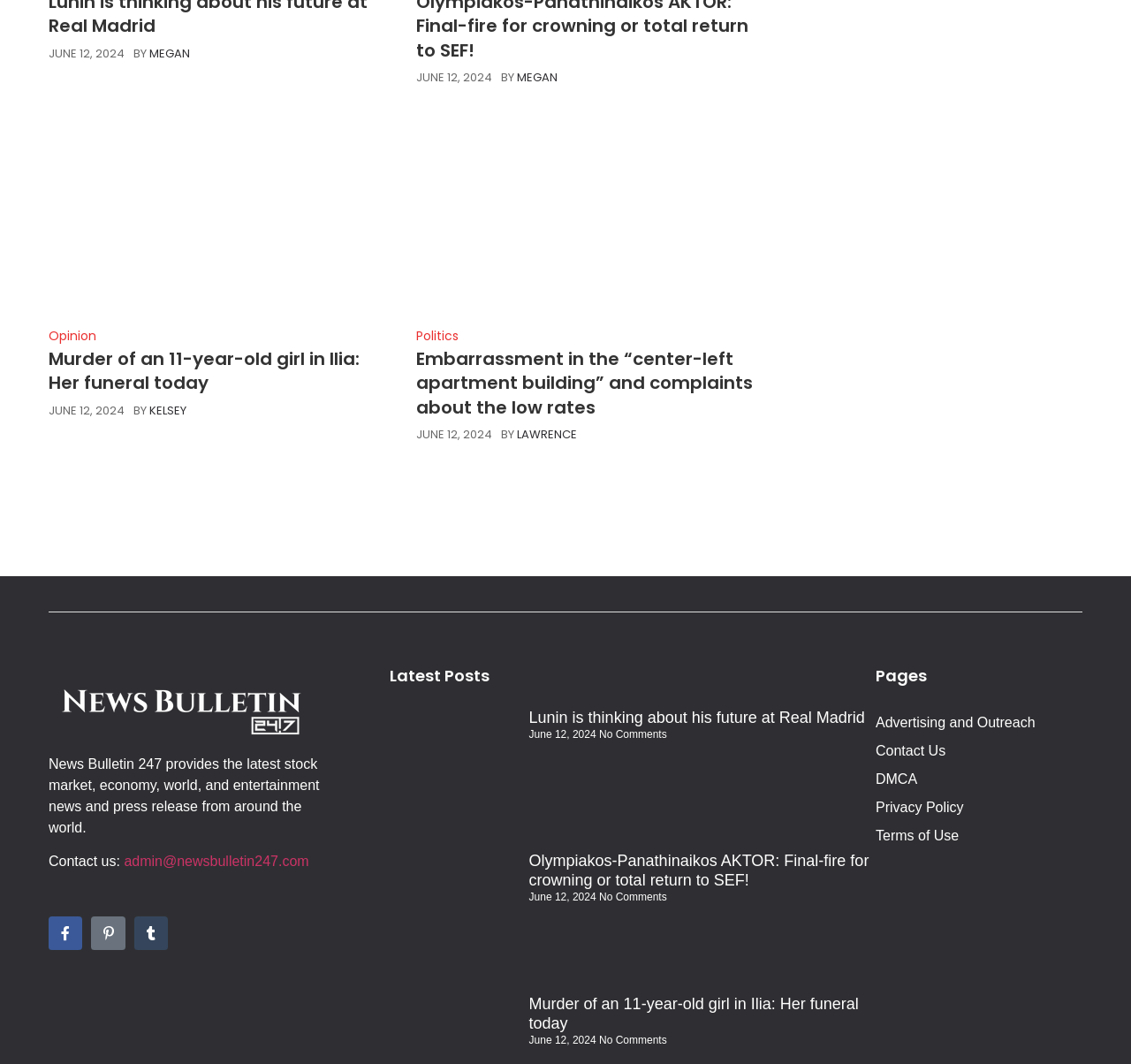Answer the question using only a single word or phrase: 
What is the category of the article 'Murder of an 11-year-old girl in Ilia: Her funeral today'?

Opinion